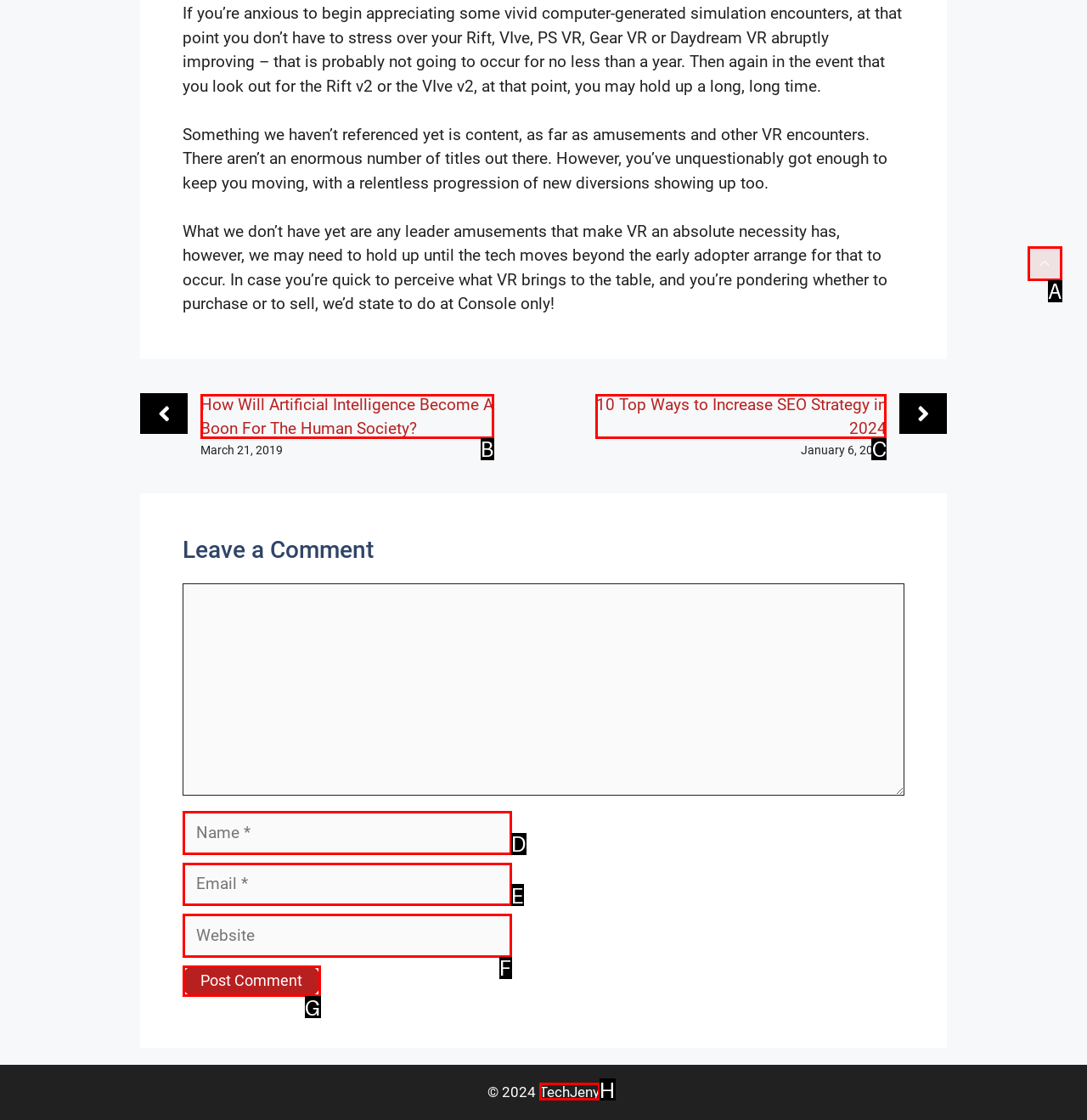Determine which option matches the description: Blog. Answer using the letter of the option.

None